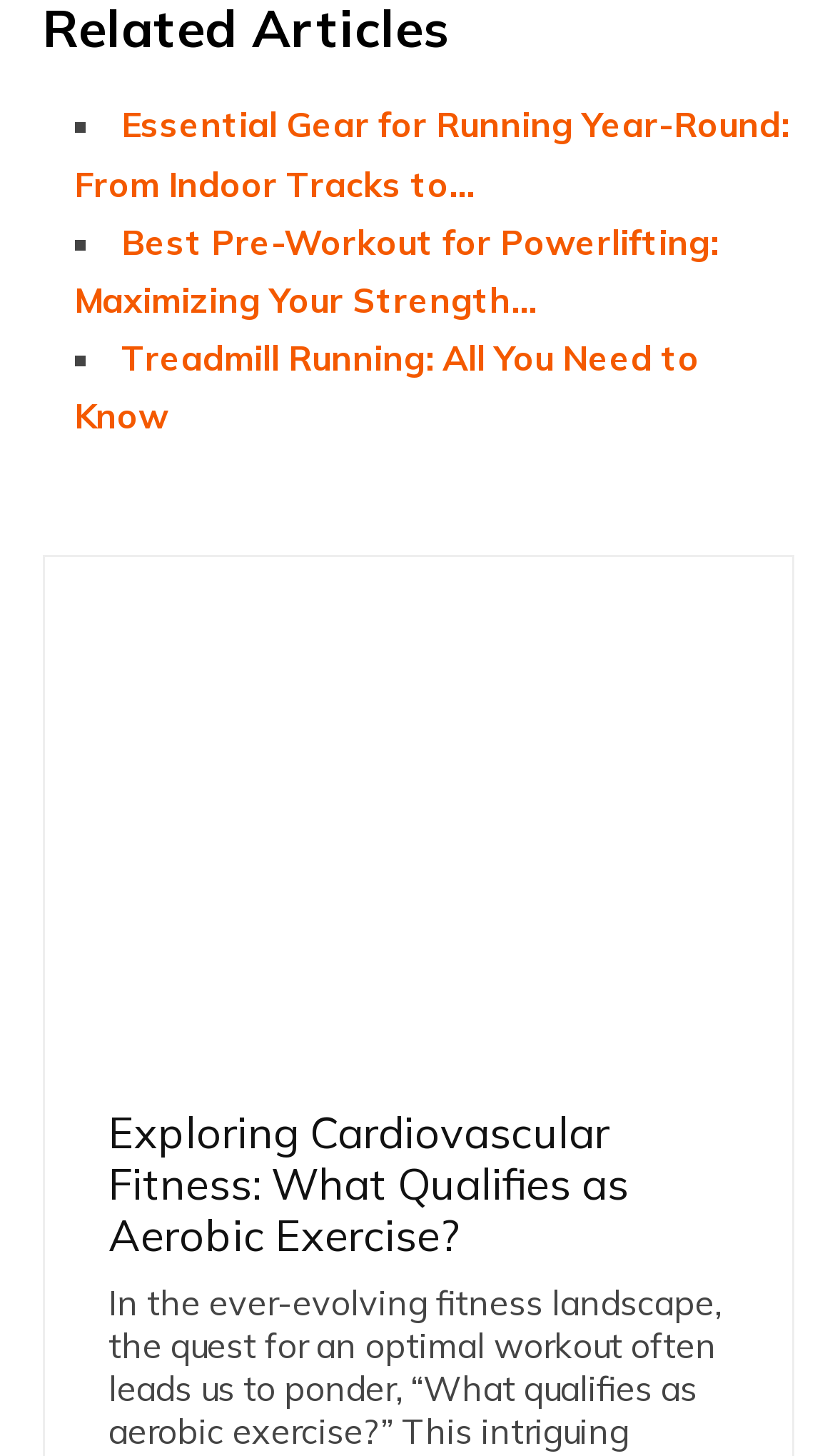What is the topic of the first link?
Answer with a single word or phrase, using the screenshot for reference.

Running